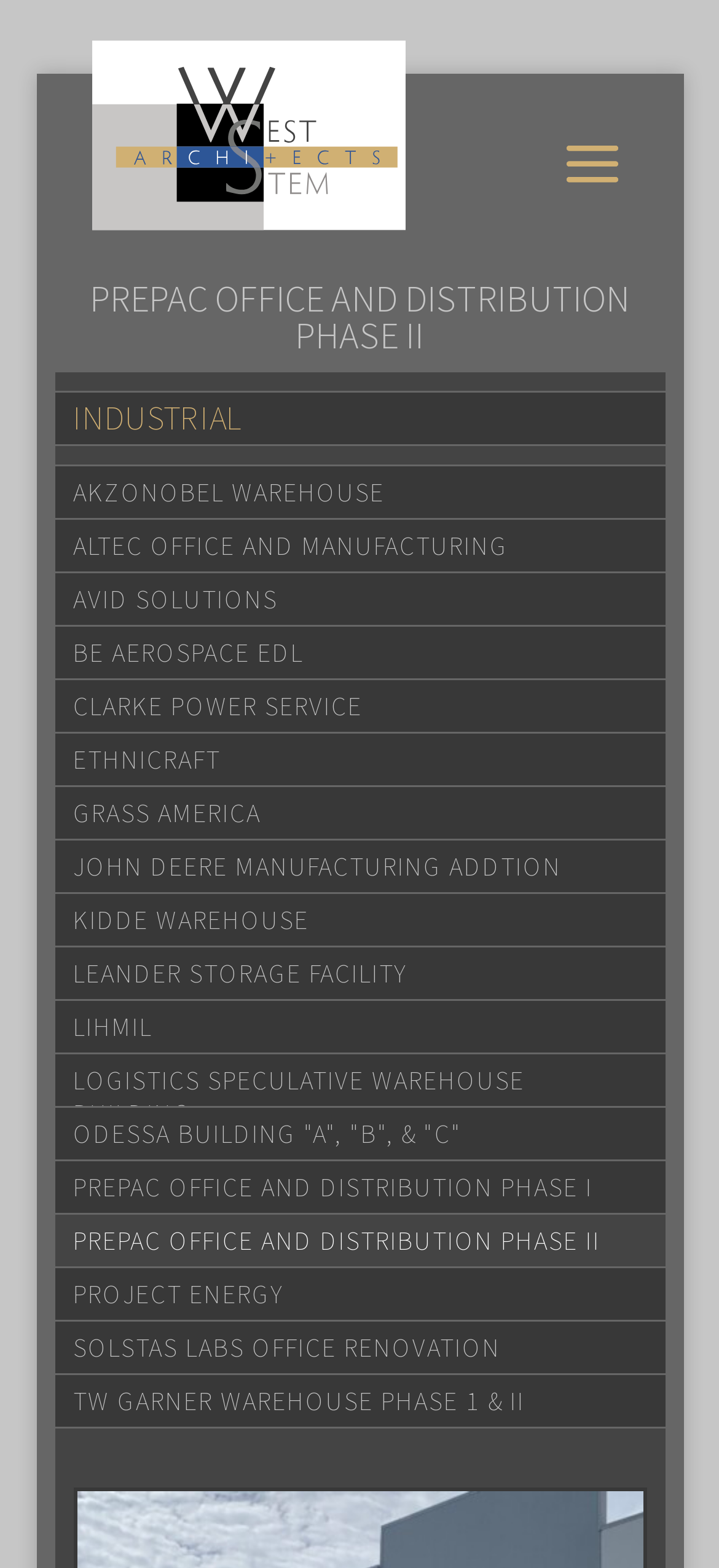Provide the bounding box coordinates, formatted as (top-left x, top-left y, bottom-right x, bottom-right y), with all values being floating point numbers between 0 and 1. Identify the bounding box of the UI element that matches the description: Project Energy

[0.076, 0.808, 0.924, 0.843]